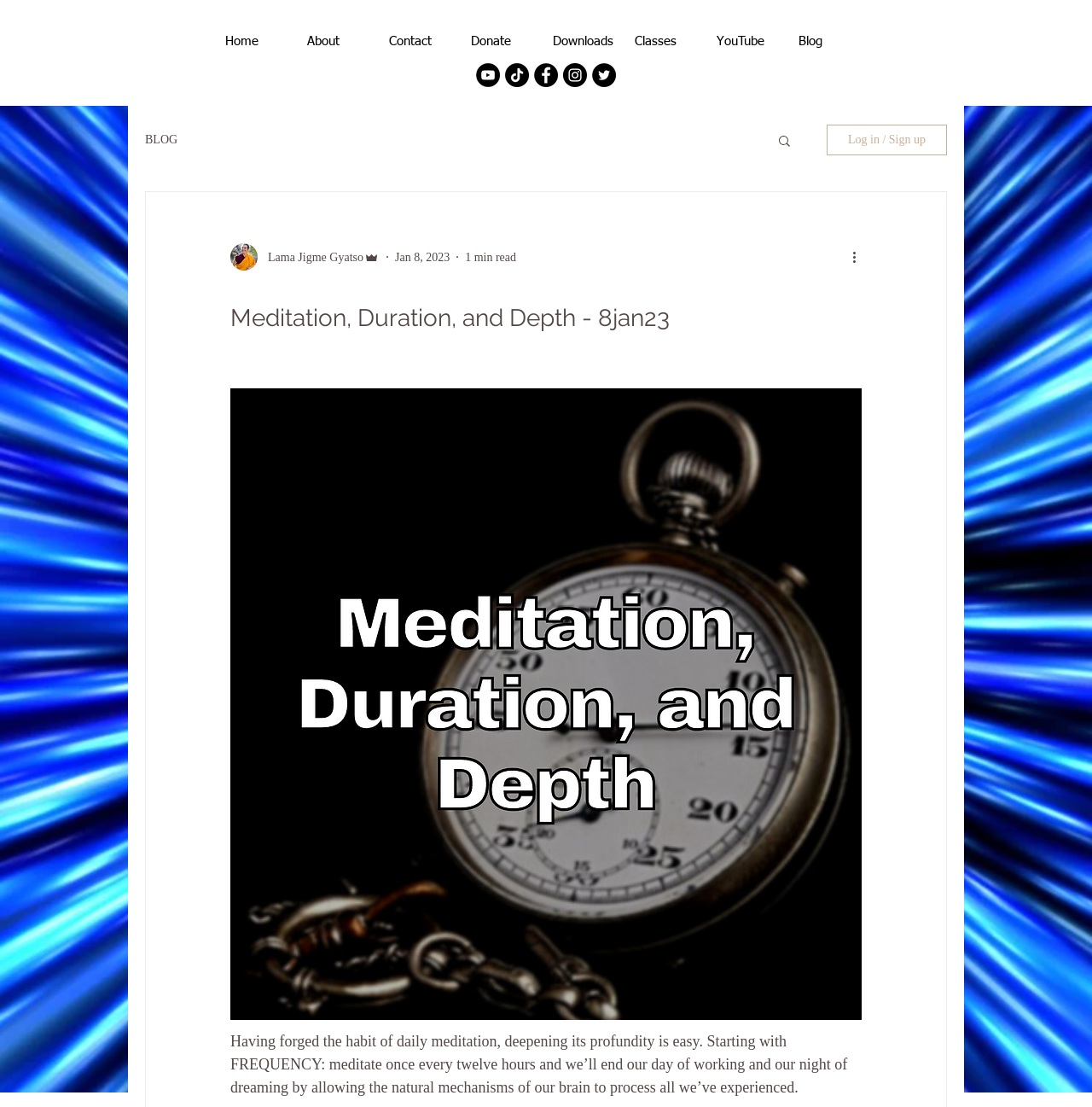What is the date of the article?
Please ensure your answer is as detailed and informative as possible.

I found the date of the article below the author's name, which says 'Jan 8, 2023'.